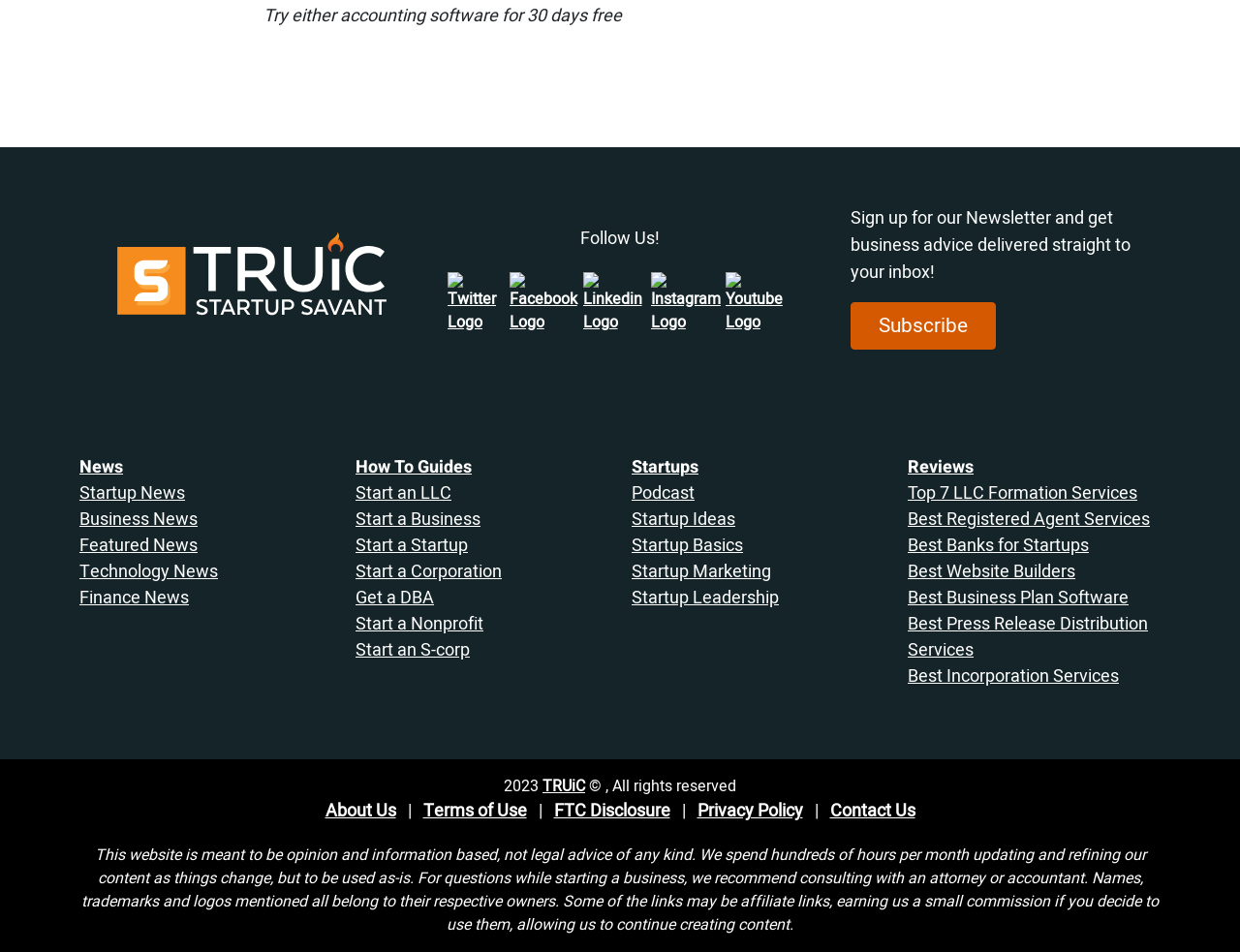Please identify the bounding box coordinates of the element on the webpage that should be clicked to follow this instruction: "Subscribe to our Newsletter". The bounding box coordinates should be given as four float numbers between 0 and 1, formatted as [left, top, right, bottom].

[0.686, 0.318, 0.803, 0.368]